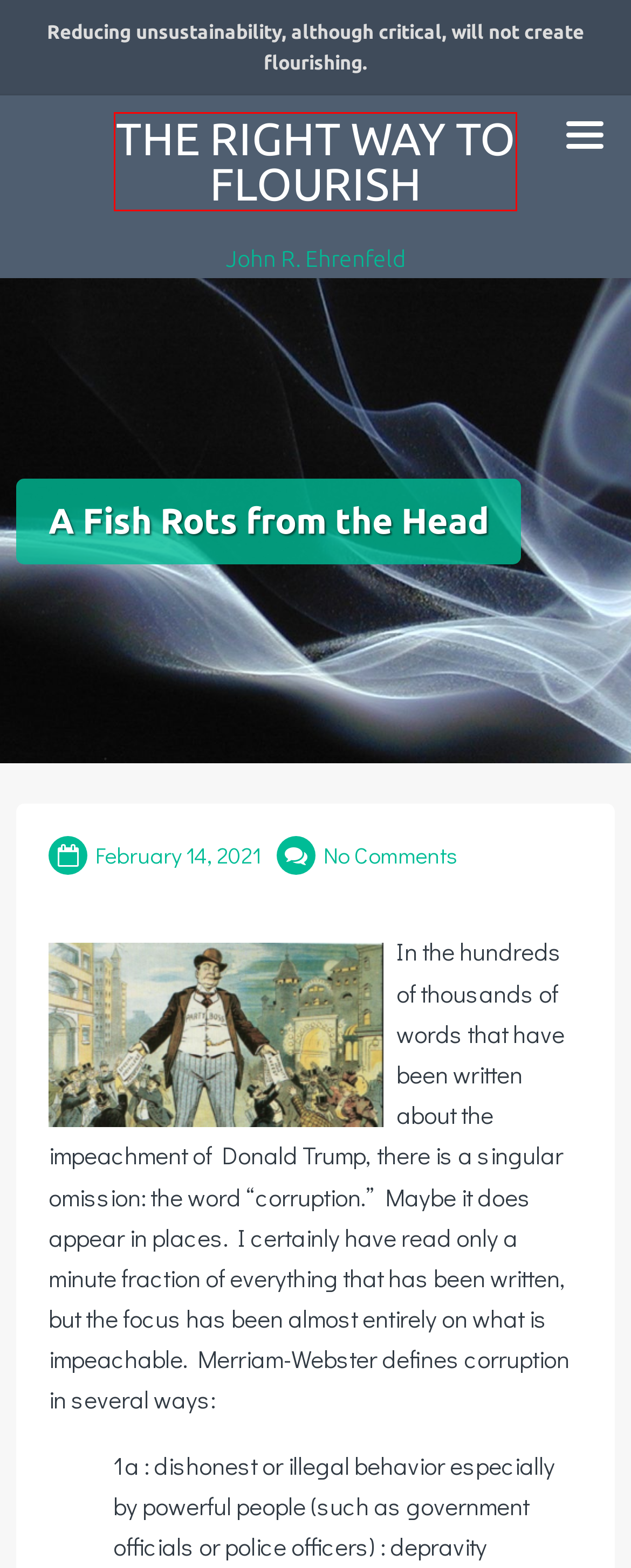View the screenshot of the webpage containing a red bounding box around a UI element. Select the most fitting webpage description for the new page shown after the element in the red bounding box is clicked. Here are the candidates:
A. The Importance of Being There - The Right Way to Flourish
B. Polycrises and Pragmatism - The Right Way to Flourish
C. The Right Way to Flourish - John R. Ehrenfeld
D. The Awesome Power of Speech (Part2) - The Right Way to Flourish
E. Ohio to purchase mobile homes to train public school staff in firearms - The Right Way to Flourish
F. A Plea for the Arts & Humanities - The Right Way to Flourish
G. The Awesome Power of Speech (Part 1) - The Right Way to Flourish
H. Getting the Job Done - The Right Way to Flourish

C